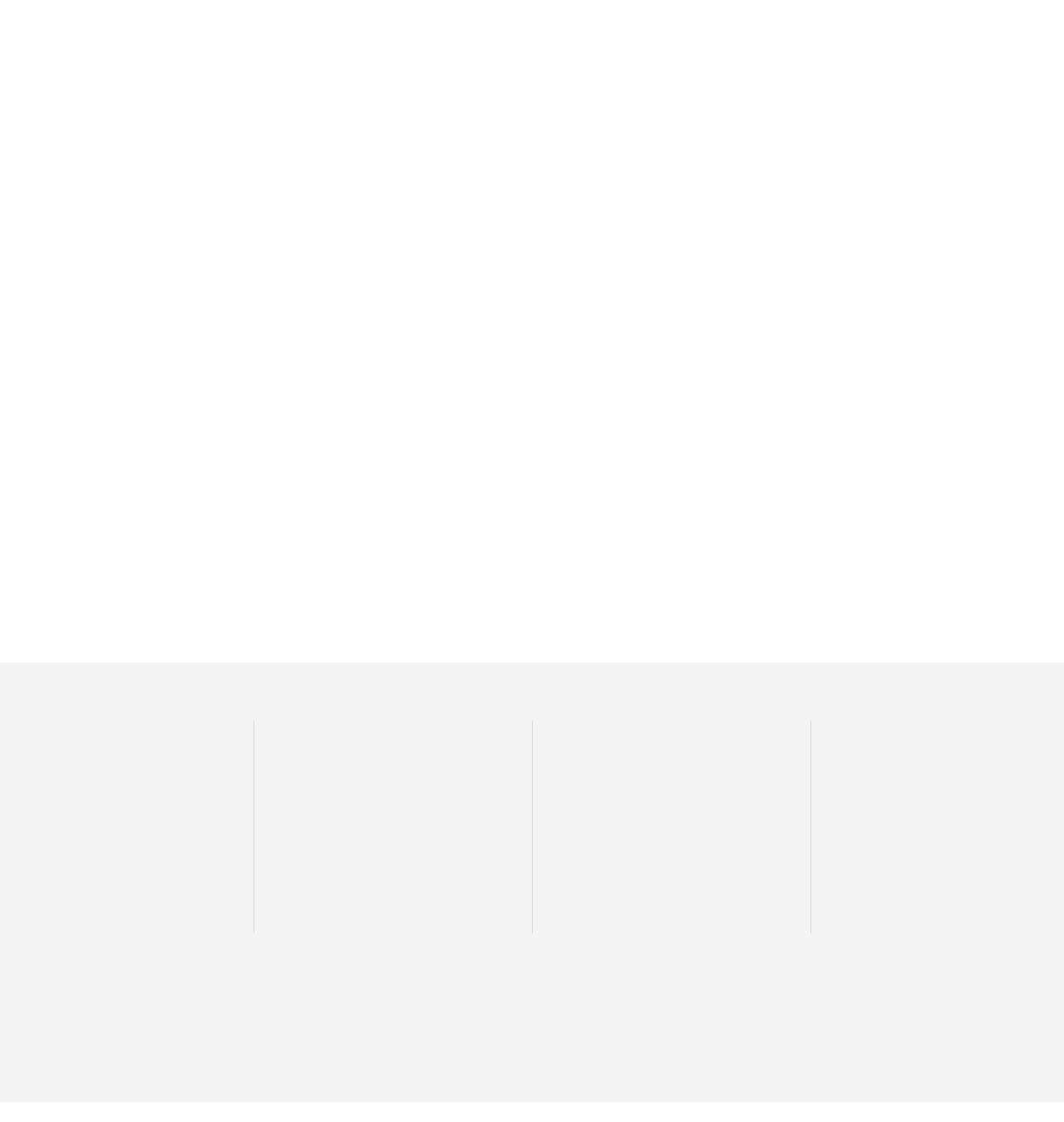Please locate the bounding box coordinates of the element's region that needs to be clicked to follow the instruction: "Click the ABOUT US link". The bounding box coordinates should be provided as four float numbers between 0 and 1, i.e., [left, top, right, bottom].

[0.043, 0.672, 0.184, 0.687]